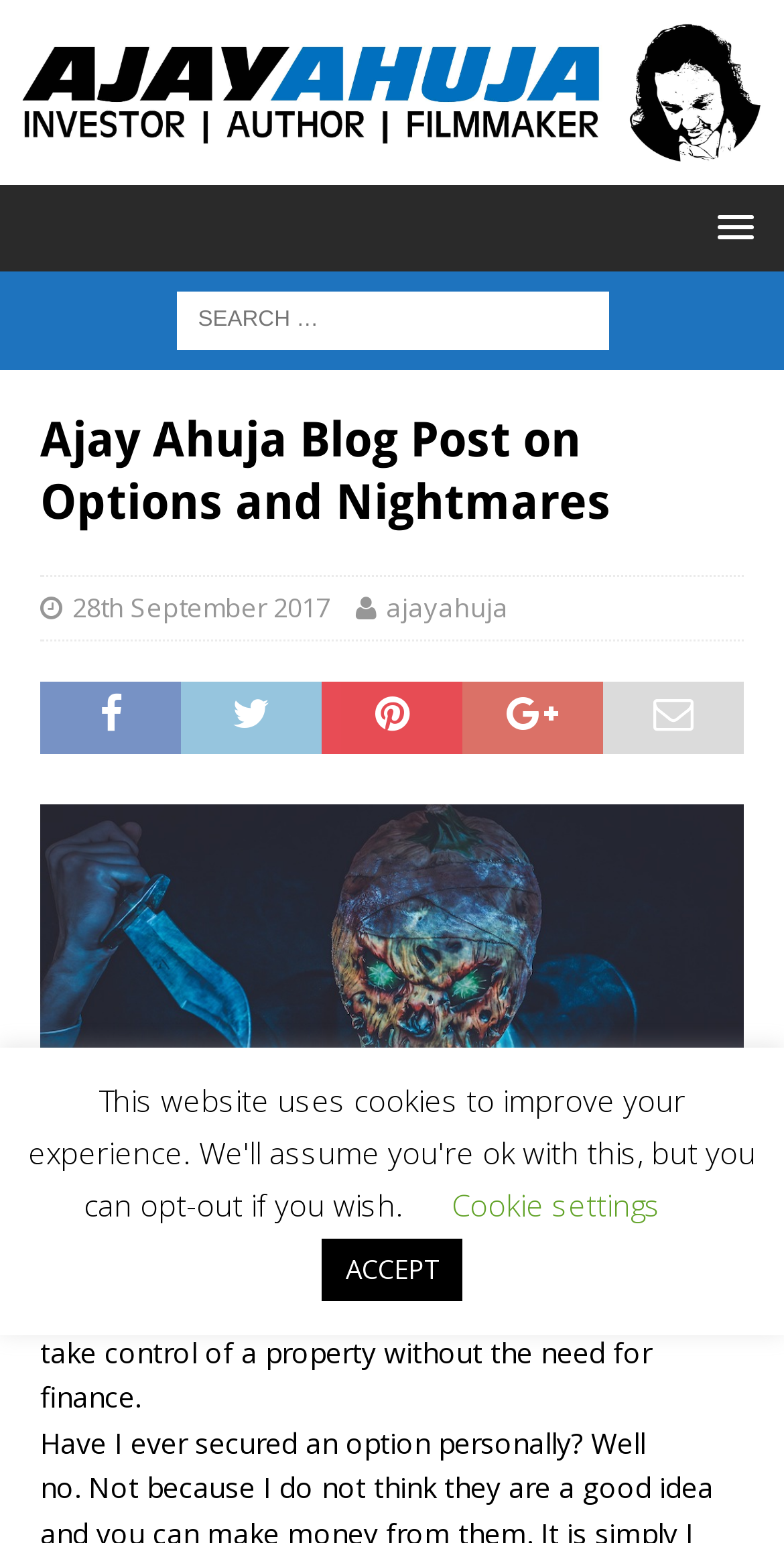Use a single word or phrase to answer the question: 
What is the date of the blog post?

28th September 2017